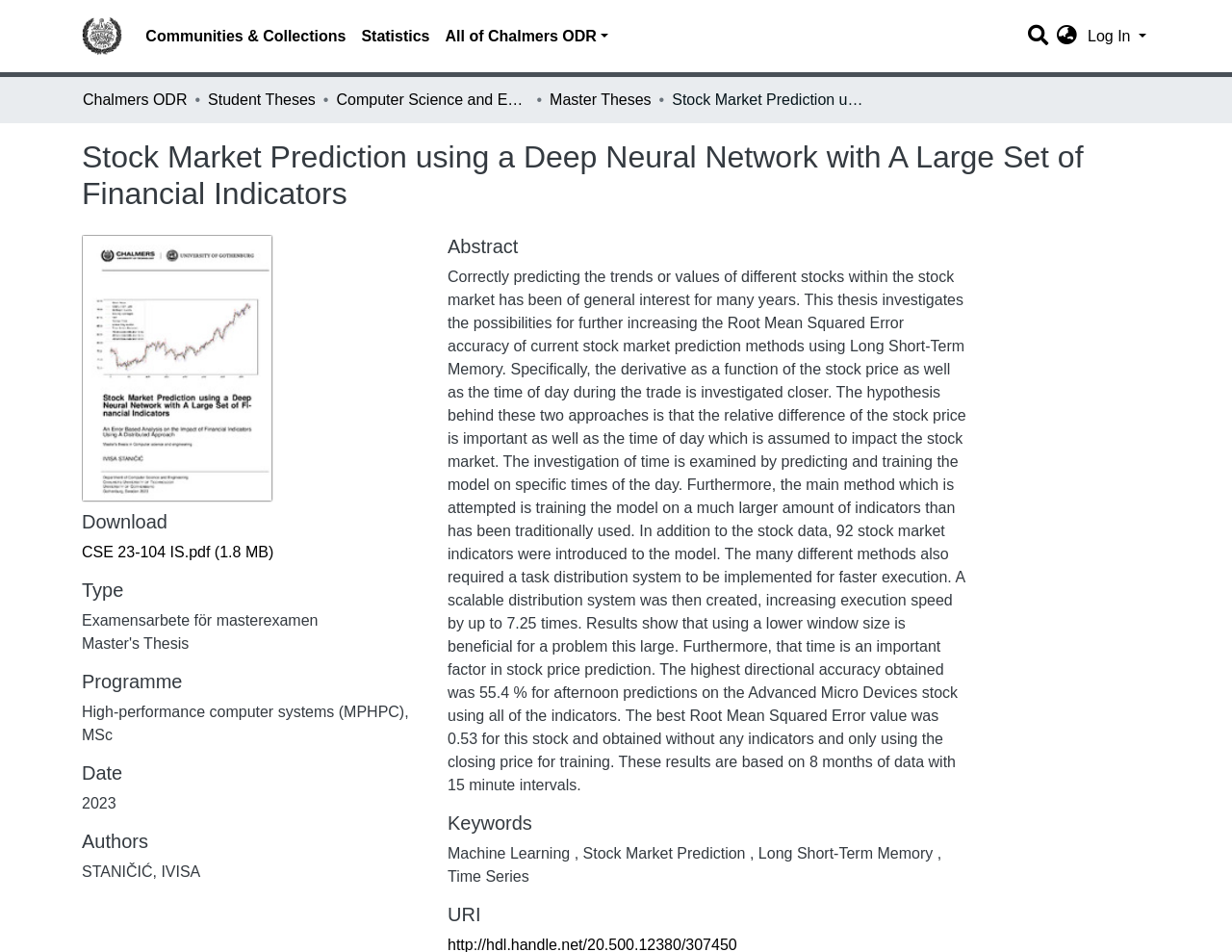How many stock market indicators were introduced to the model?
Using the image as a reference, give a one-word or short phrase answer.

92